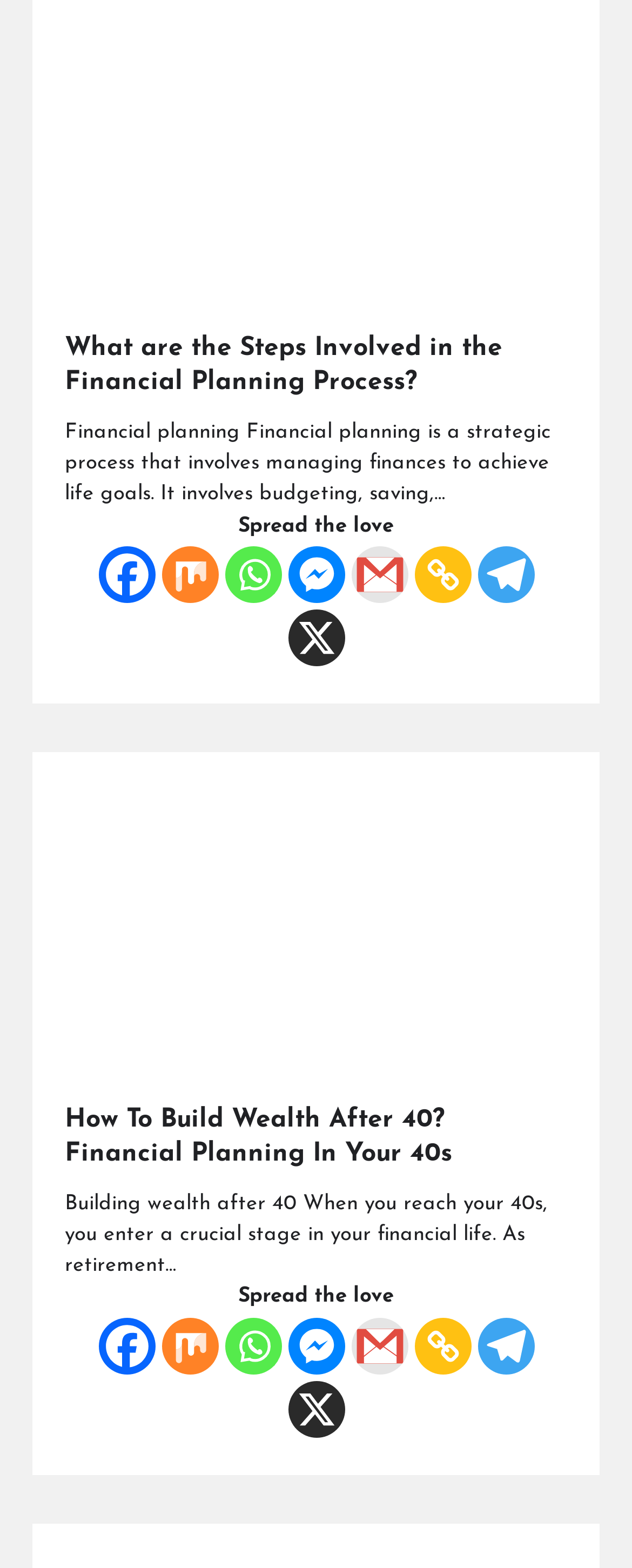Answer in one word or a short phrase: 
What is the stage of life being discussed in the article?

40s